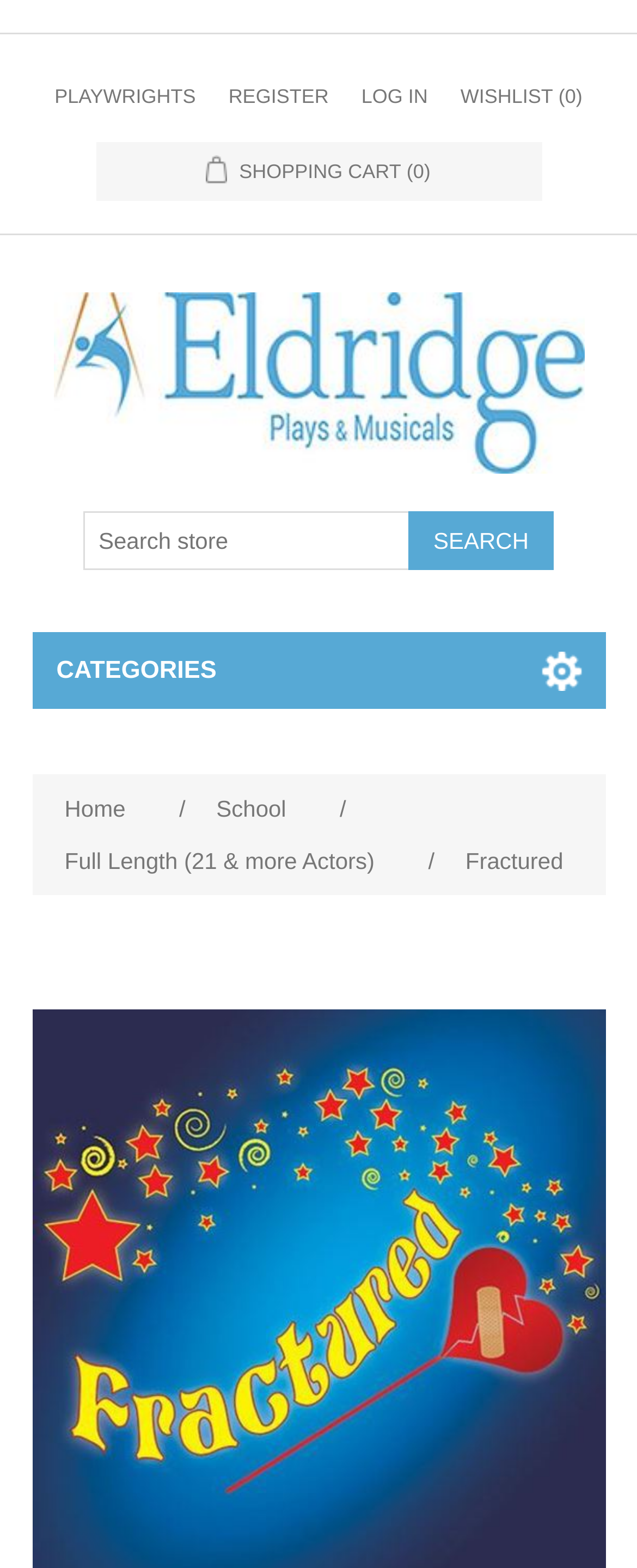Could you determine the bounding box coordinates of the clickable element to complete the instruction: "Log in to the account"? Provide the coordinates as four float numbers between 0 and 1, i.e., [left, top, right, bottom].

[0.567, 0.043, 0.672, 0.08]